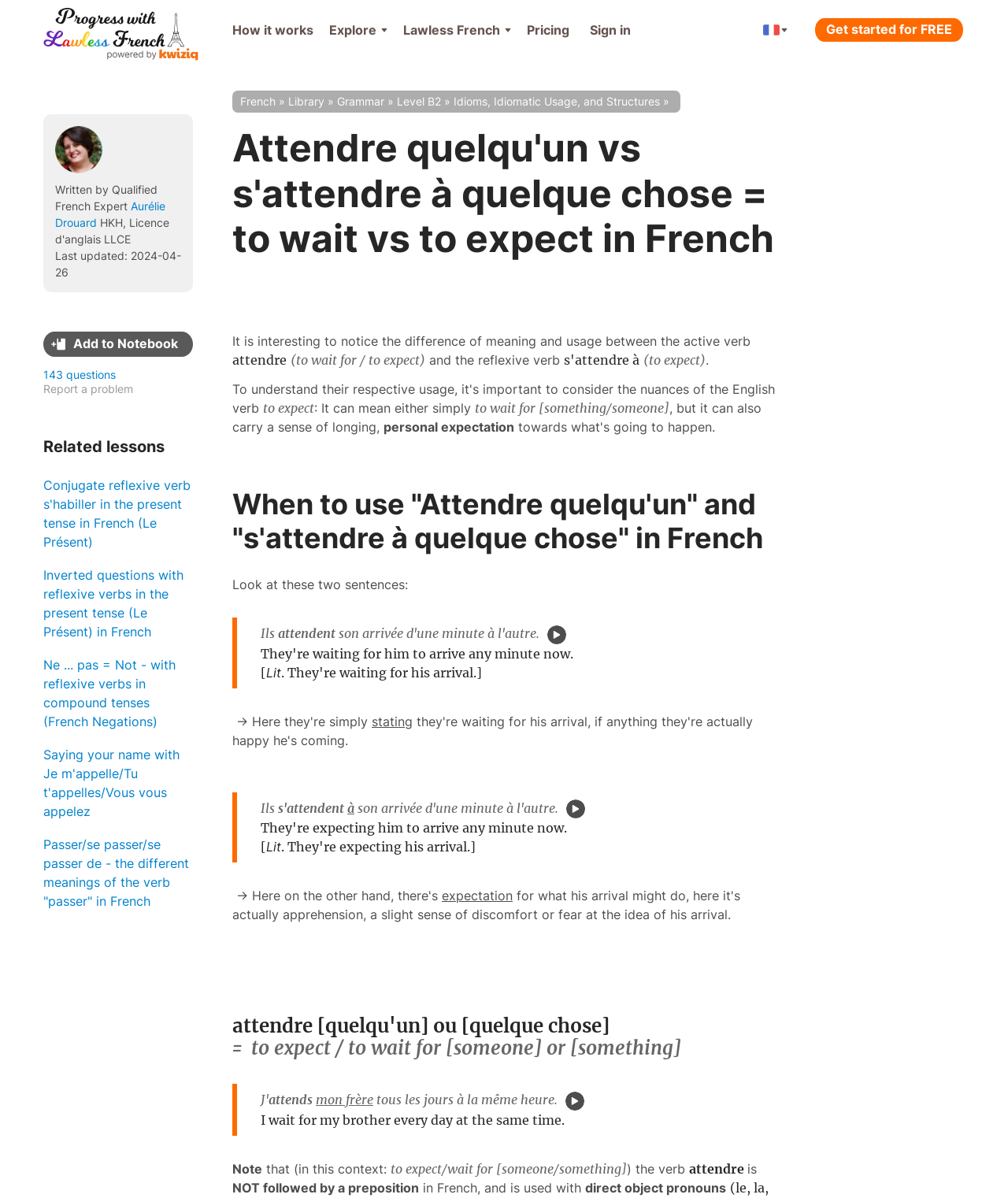Explain the webpage's layout and main content in detail.

The webpage is about learning French grammar, specifically the difference between "Attendre quelqu'un" and "s'attendre à quelque chose", which means "to wait" and "to expect" in English. The page is divided into several sections, with a heading at the top that reads "Attendre quelqu'un vs s'attendre à quelque chose = to wait vs to expect in French".

At the top of the page, there are several links to other parts of the website, including "How it works", "Explore", "Lawless French", "Pricing", and "Sign in". There are also three small images scattered across the top section.

Below the top section, there is a brief introduction to the topic, written by a qualified French expert, Aurélie Drouard. The introduction is followed by a series of links to related lessons, including "Conjugate reflexive verb s'habiller in the present tense in French" and "Passer/se passer/se passer de - the different meanings of the verb 'passer' in French".

The main content of the page is divided into several sections, each with its own heading. The first section explains the difference between the active verb "attendre" and the reflexive verb "s'attendre à". The text is accompanied by several examples of sentences using these verbs.

The next section is titled "When to use 'Attendre quelqu'un' and 's'attendre à quelque chose' in French" and provides more examples of sentences using these verbs. The section is followed by a heading that reads "attendre [quelqu'un] ou [quelque chose] = to expect / to wait for [someone] or [something]".

The page also includes several static text sections that provide additional explanations and examples of the verbs in use. There are a total of five headings on the page, each with its own section of text and examples.

Throughout the page, there are several links to other parts of the website, as well as small images and icons. The overall layout is clean and easy to follow, with clear headings and concise text.